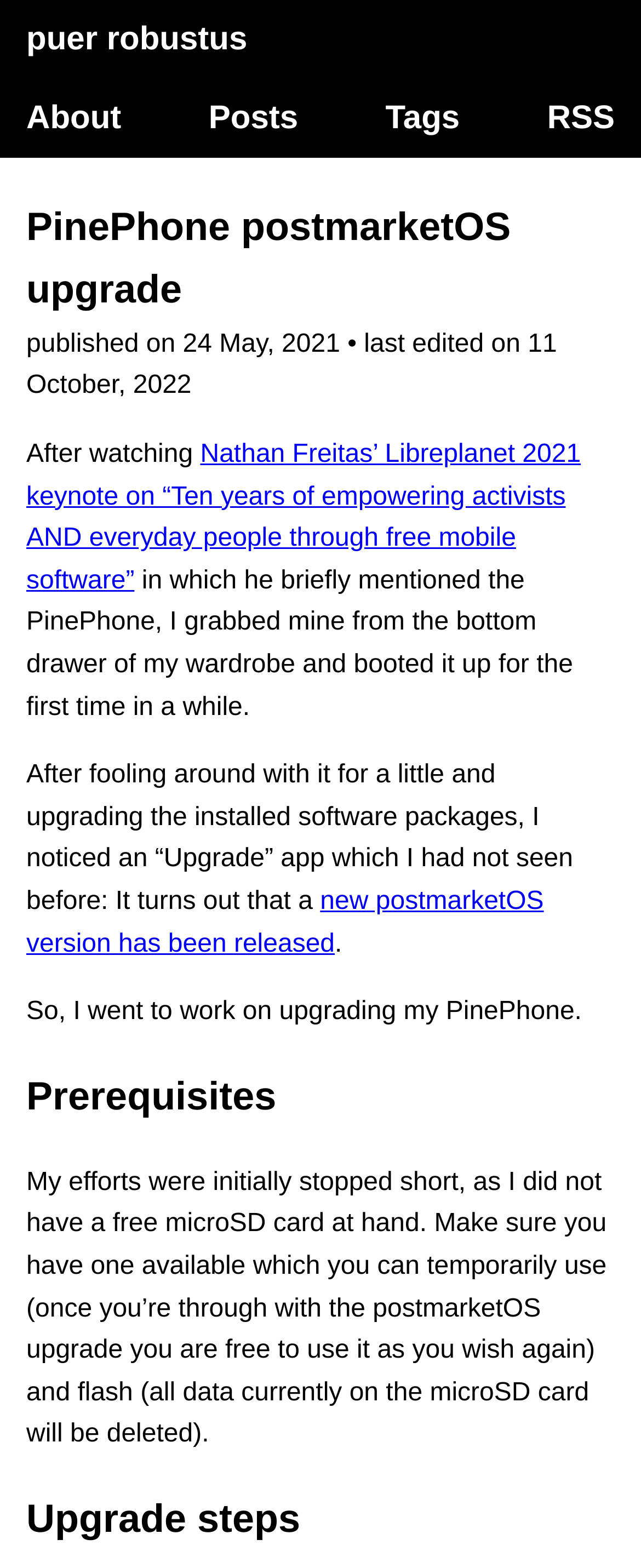How many headings are there in the webpage?
Based on the visual information, provide a detailed and comprehensive answer.

The webpage contains three headings: 'PinePhone postmarketOS upgrade', 'Prerequisites', and 'Upgrade steps'.